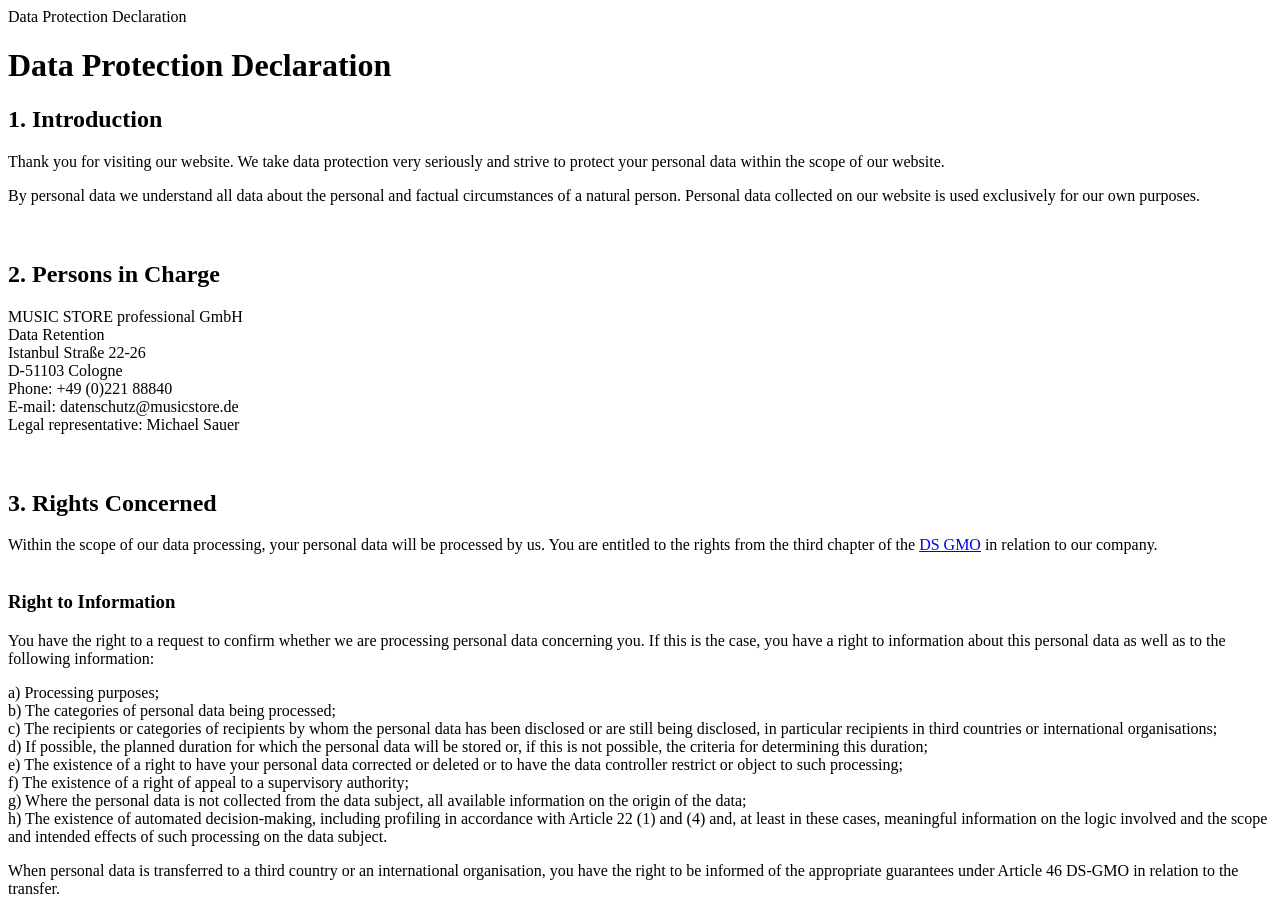What is the email address for data protection inquiries?
Based on the image, answer the question with a single word or brief phrase.

datenschutz@musicstore.de